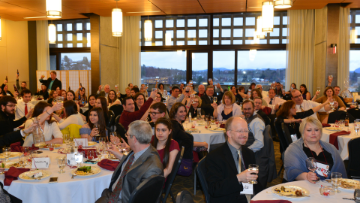What is visible through the large windows?
Based on the image, answer the question with a single word or brief phrase.

Surrounding landscape